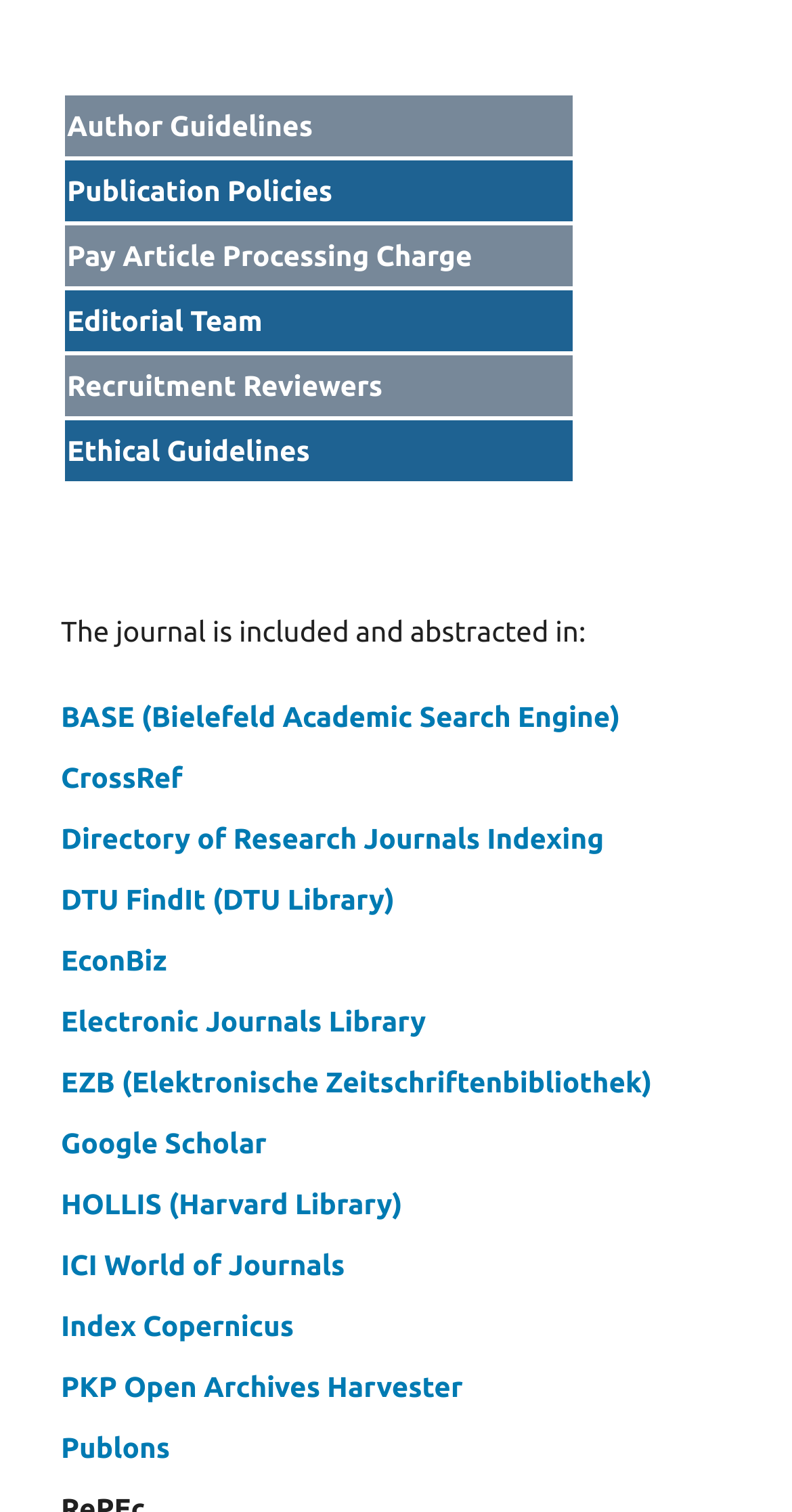Find the bounding box of the UI element described as: "Publons". The bounding box coordinates should be given as four float values between 0 and 1, i.e., [left, top, right, bottom].

[0.077, 0.947, 0.215, 0.968]